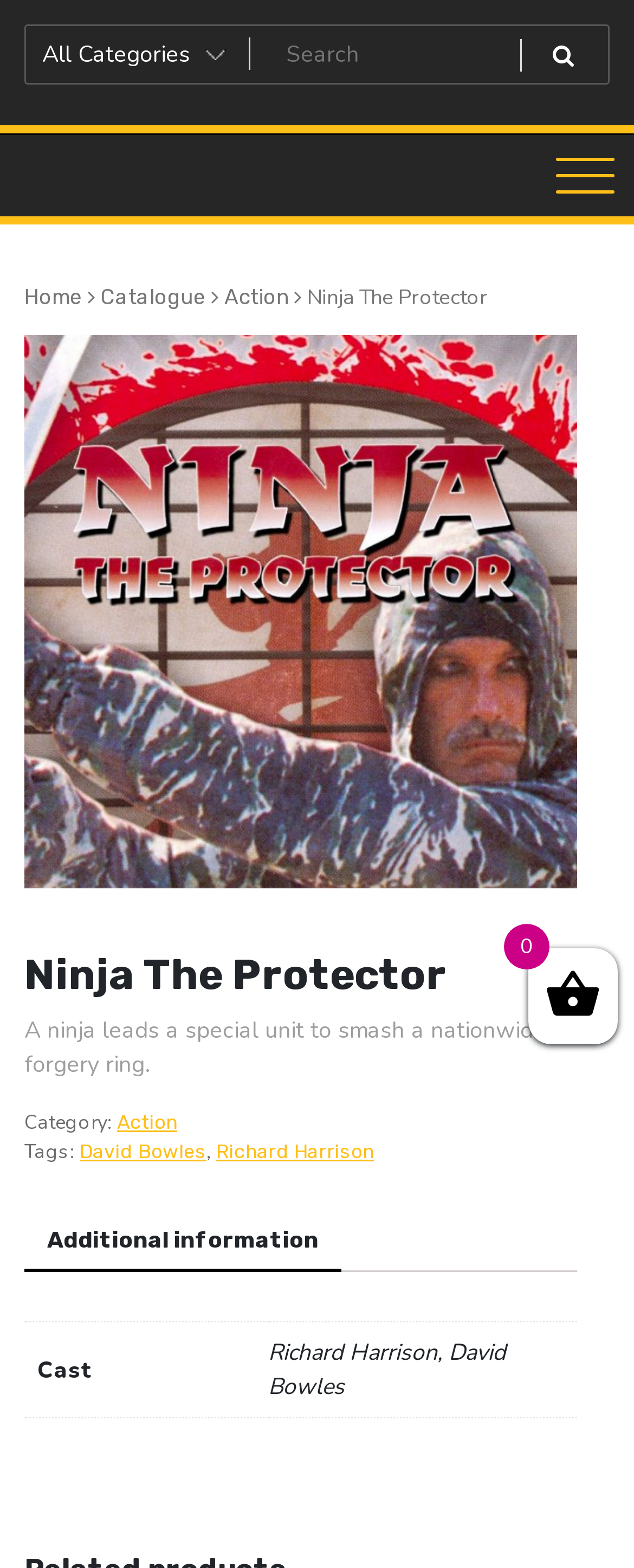How many tabs are there in the tablist?
Using the image as a reference, deliver a detailed and thorough answer to the question.

The number of tabs in the tablist can be determined by looking at the tablist element, which contains only one tab labeled 'Additional information'.